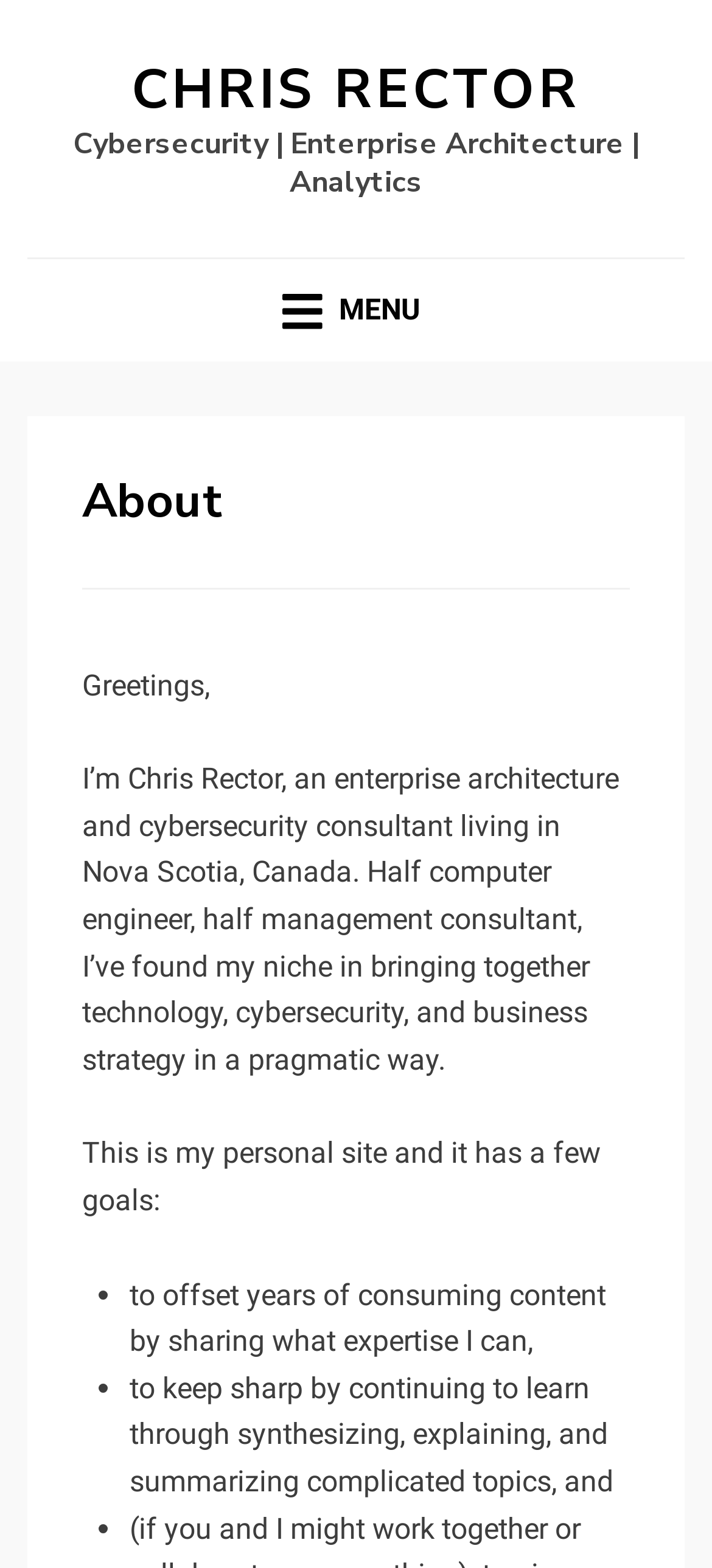What is Chris Rector's profession?
We need a detailed and exhaustive answer to the question. Please elaborate.

Based on the text 'I’m Chris Rector, an enterprise architecture and cybersecurity consultant living in Nova Scotia, Canada.', we can infer that Chris Rector's profession is an enterprise architecture and cybersecurity consultant.